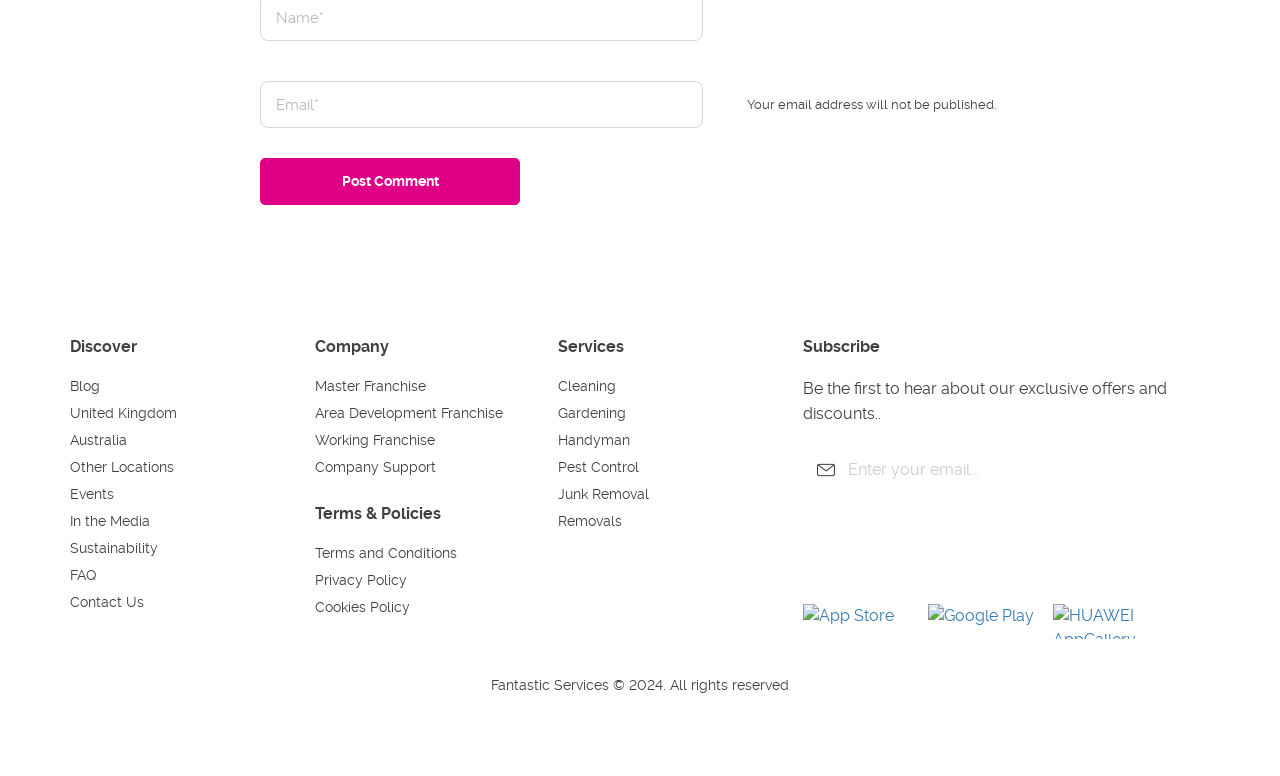How many social media platforms are linked?
Refer to the image and offer an in-depth and detailed answer to the question.

The social media platforms linked are Facebook, YouTube, Instagram, and LinkedIn, which can be found in the section with the 'Subscribe' button.